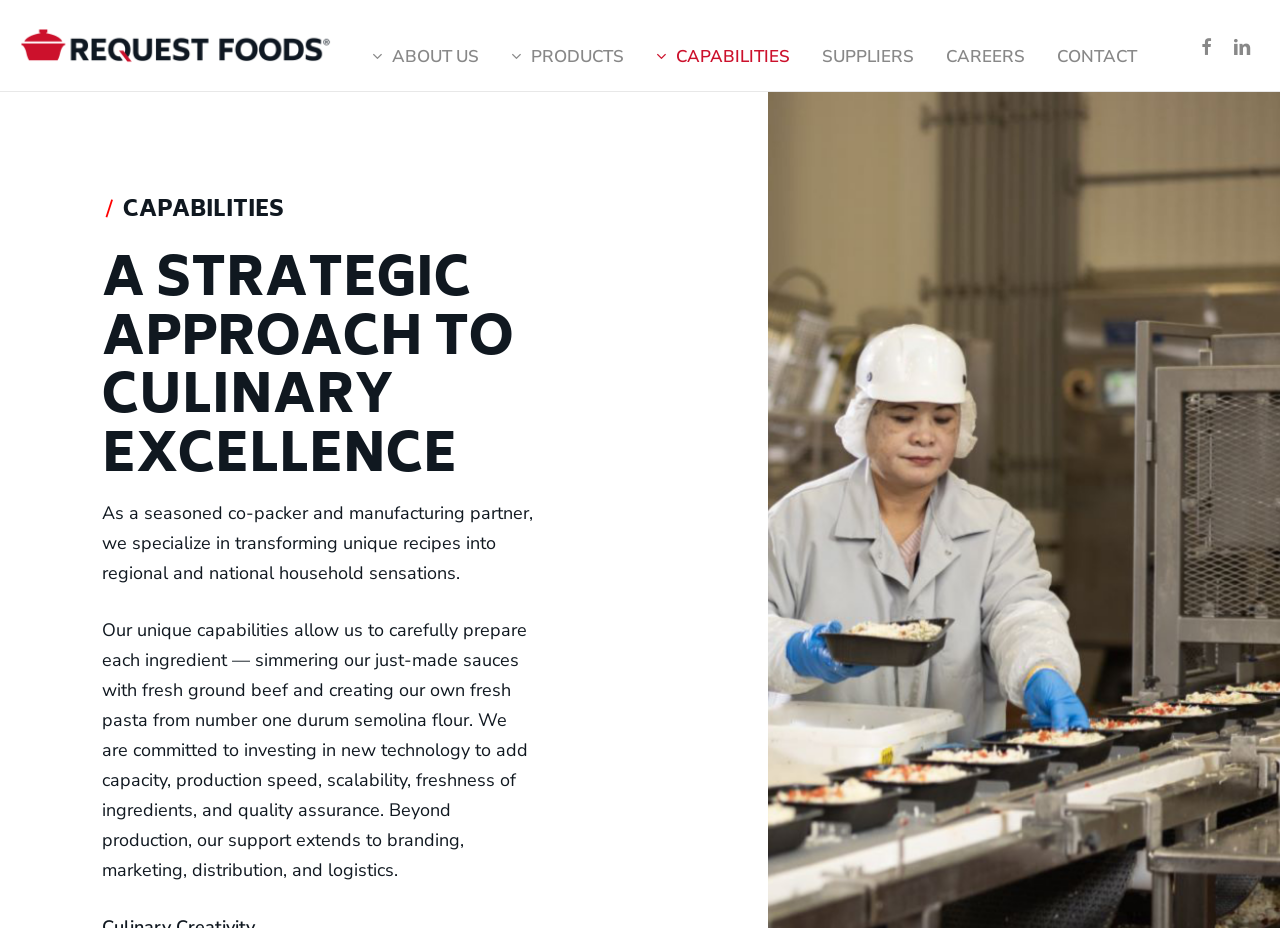What is the company's specialty?
Kindly offer a comprehensive and detailed response to the question.

Based on the webpage content, the company specializes in transforming unique recipes into regional and national household sensations, as mentioned in the StaticText element with the text 'As a seasoned co-packer and manufacturing partner, we specialize in transforming unique recipes into regional and national household sensations.'